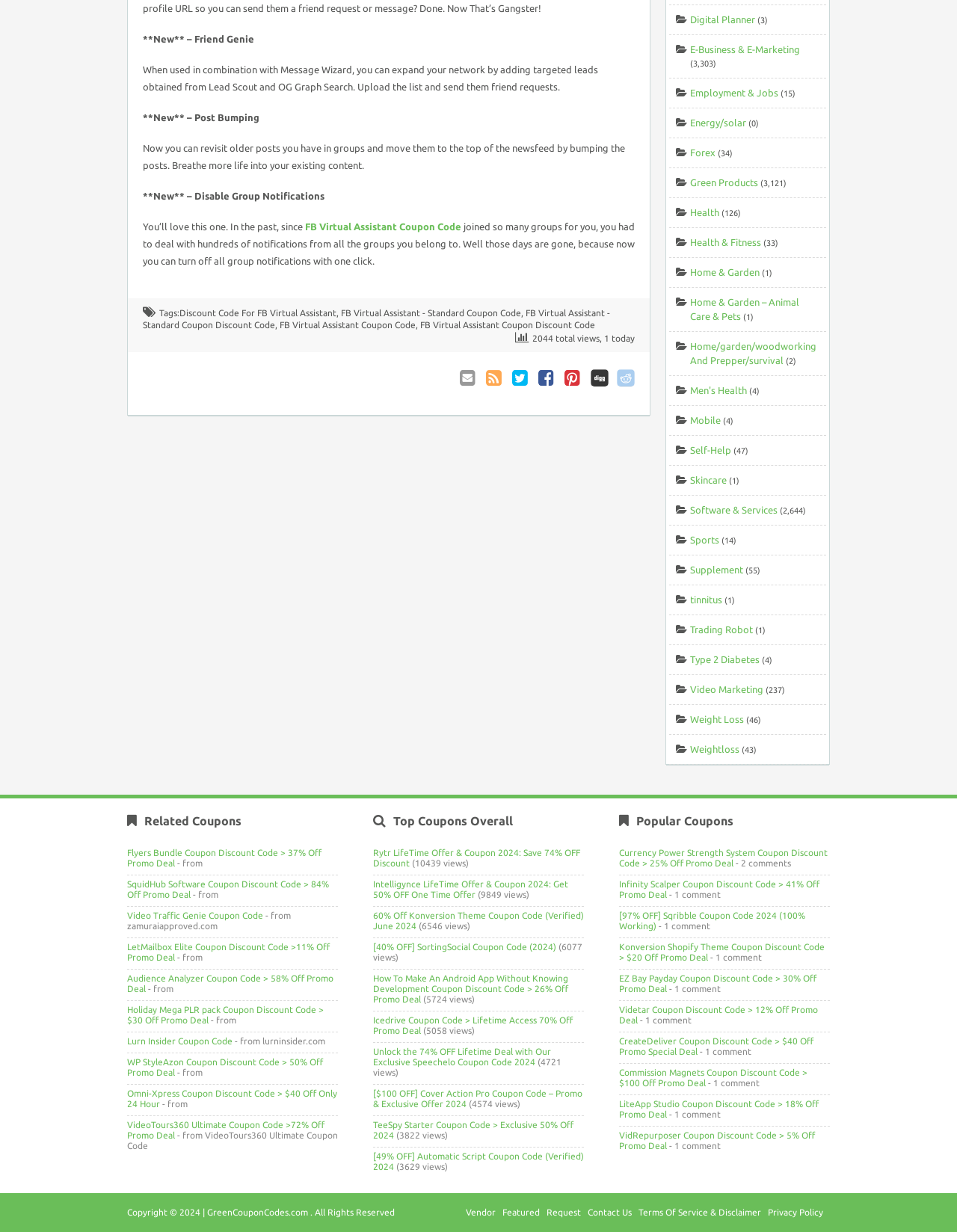What is the symbol used to represent 'Email to Friend'?
Please provide a comprehensive answer based on the information in the image.

The symbol used to represent 'Email to Friend' can be found in the link ' Email to Friend' which is located at the bottom of the page.